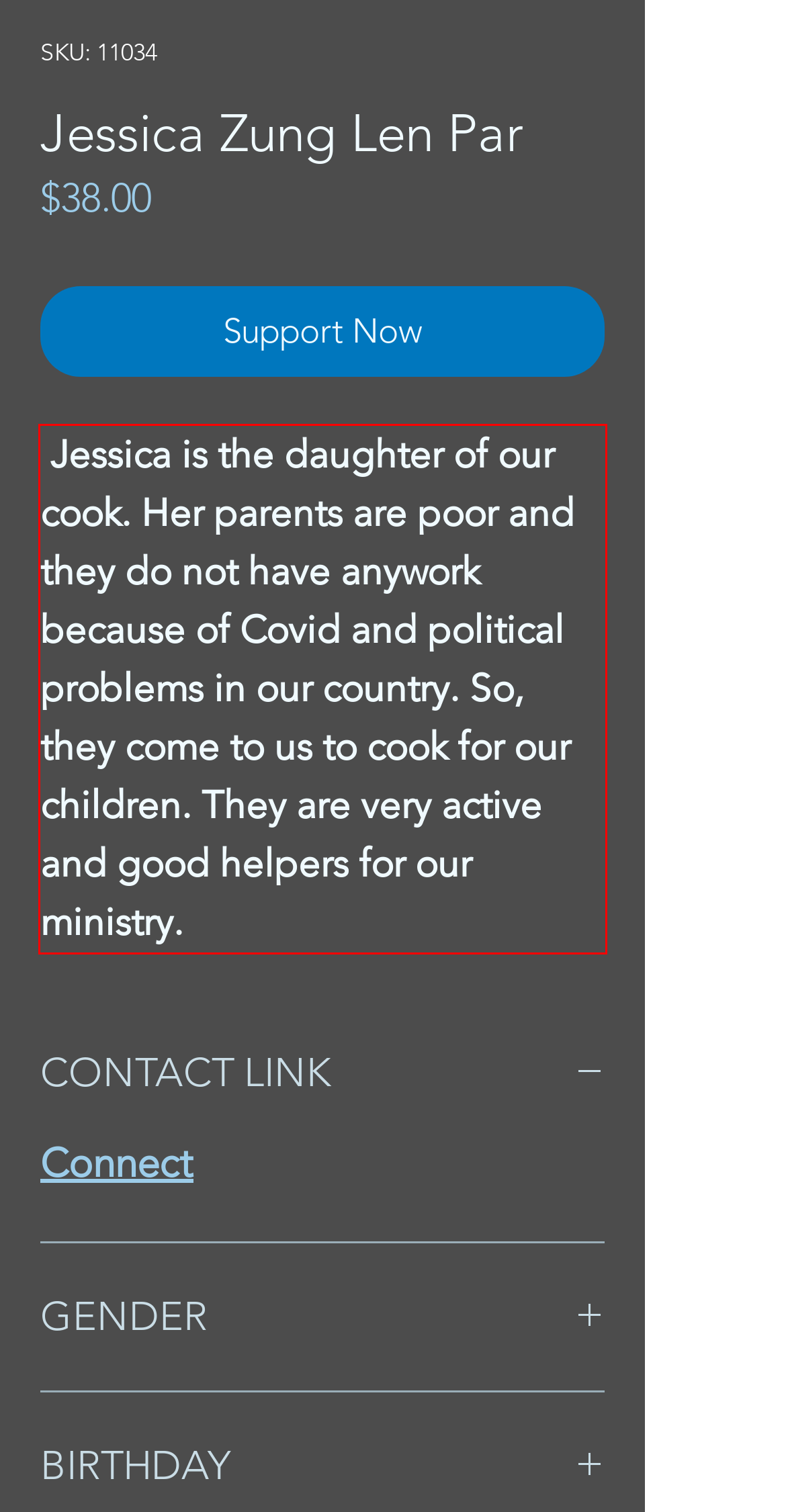Please identify the text within the red rectangular bounding box in the provided webpage screenshot.

Jessica is the daughter of our cook. Her parents are poor and they do not have anywork because of Covid and political problems in our country. So, they come to us to cook for our children. They are very active and good helpers for our ministry.